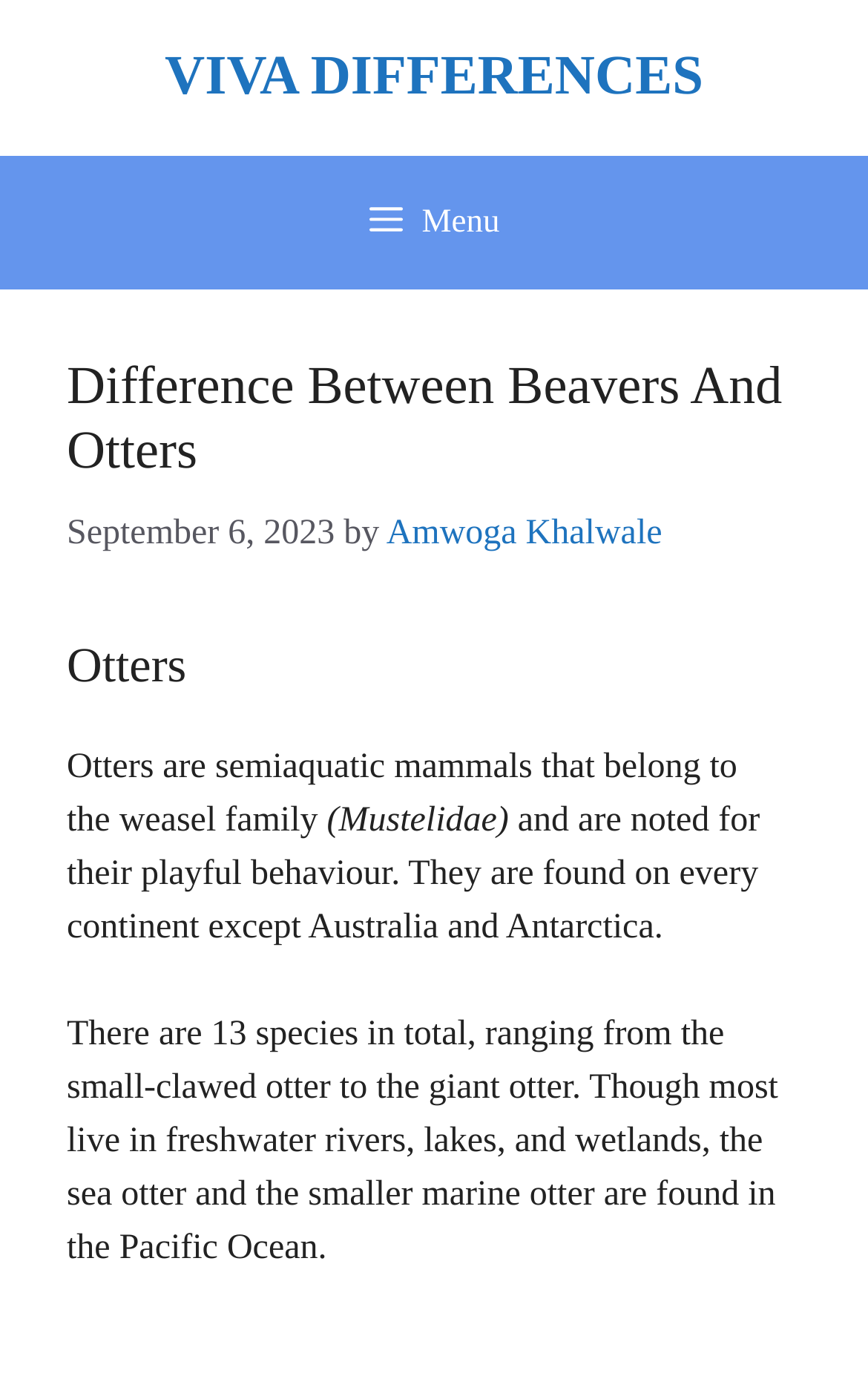Identify and extract the main heading of the webpage.

Difference Between Beavers And Otters